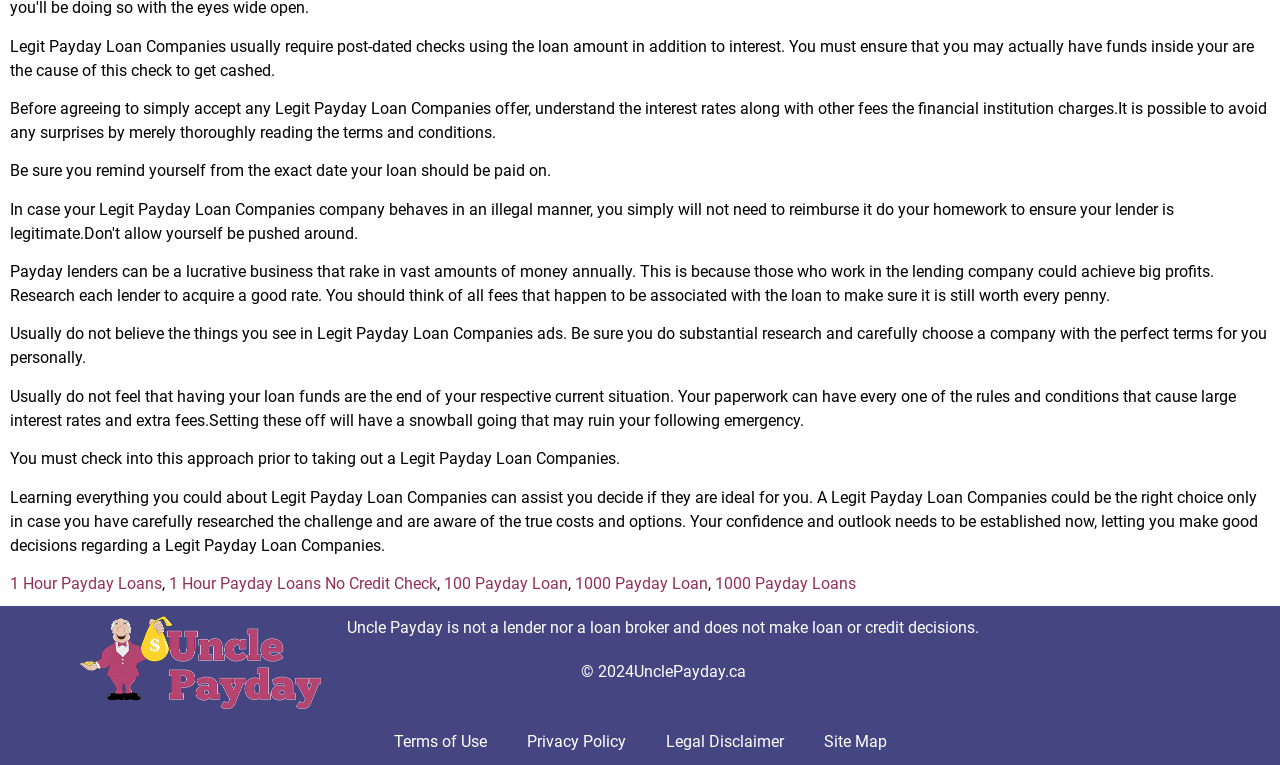Using the description: "100 Payday Loan", identify the bounding box of the corresponding UI element in the screenshot.

[0.347, 0.75, 0.444, 0.775]